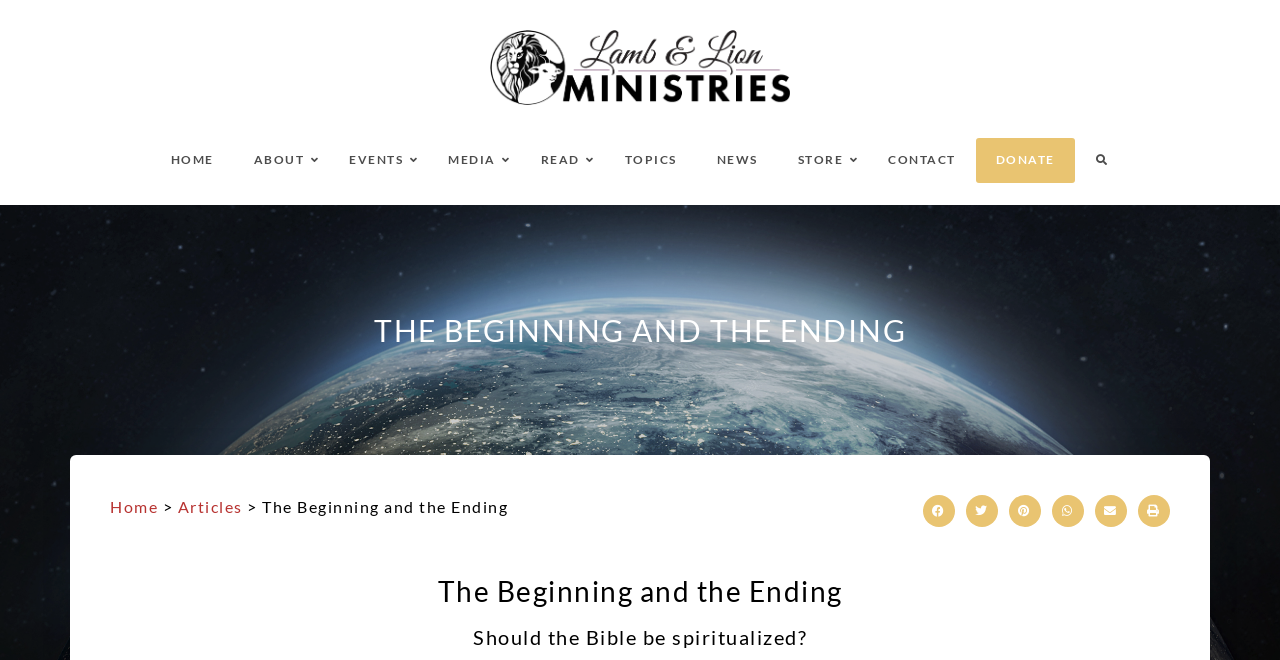Find the main header of the webpage and produce its text content.

THE BEGINNING AND THE ENDING